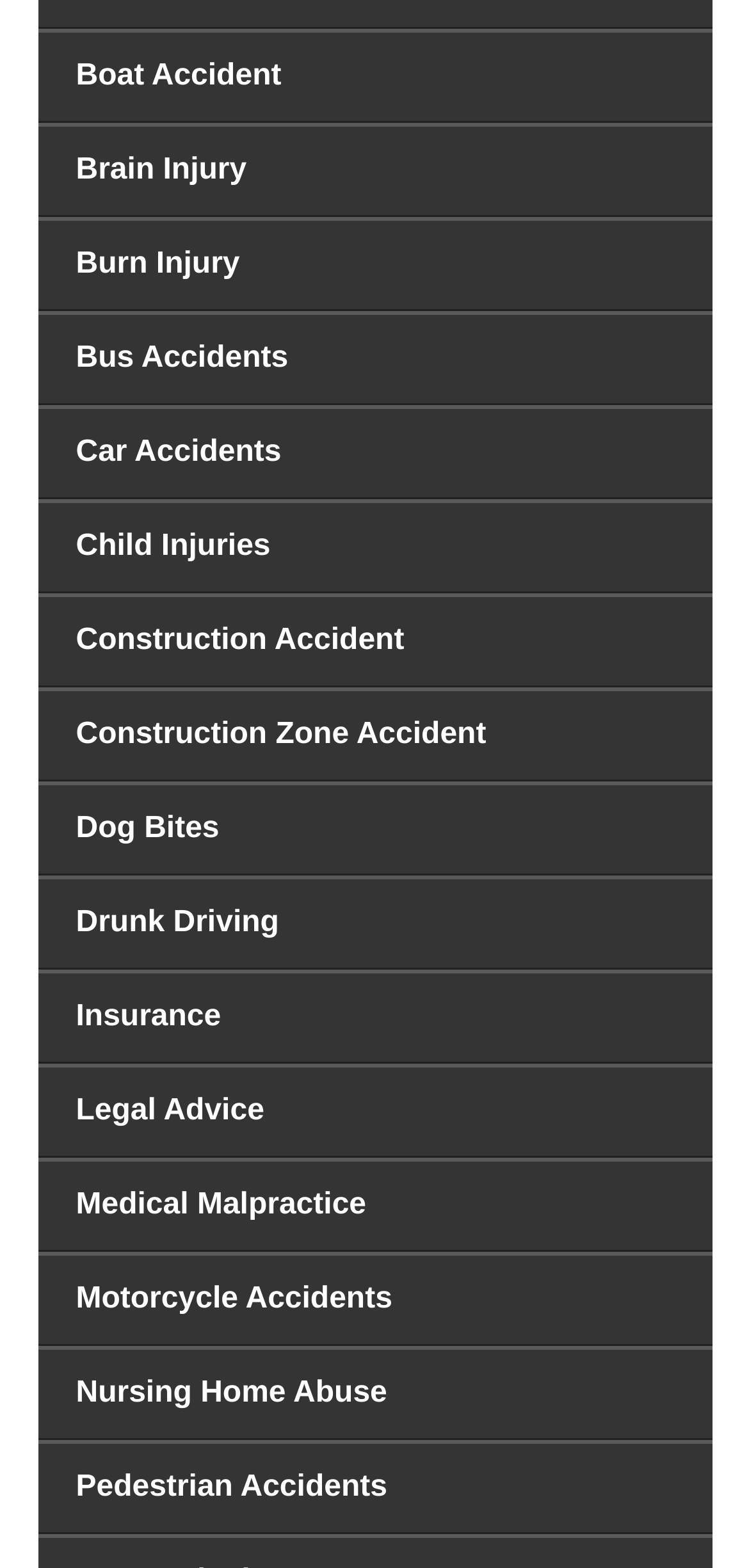Locate the bounding box of the UI element based on this description: "Bus Accidents". Provide four float numbers between 0 and 1 as [left, top, right, bottom].

[0.05, 0.201, 0.95, 0.259]